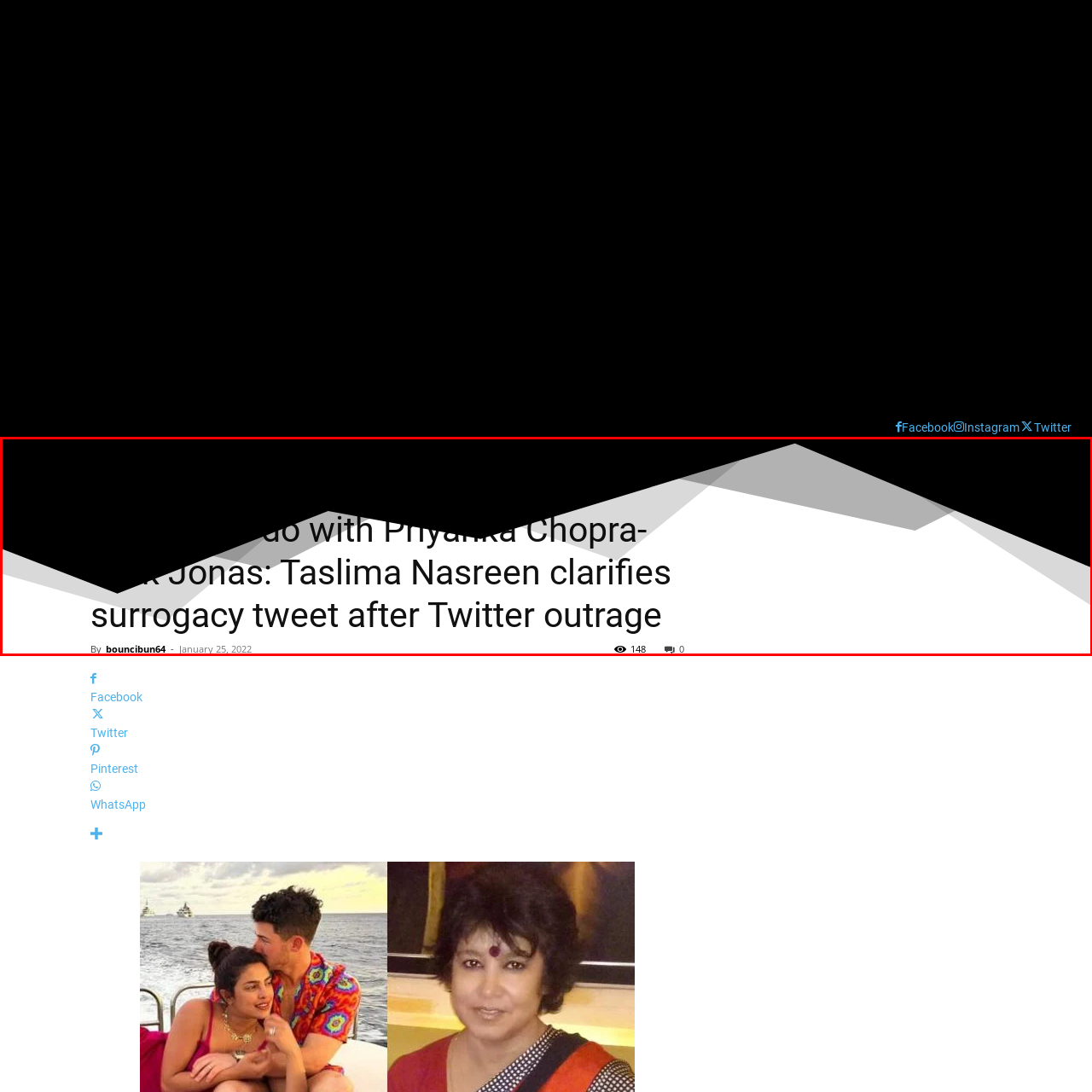How many views does the article have?
Examine the image that is surrounded by the red bounding box and answer the question with as much detail as possible using the image.

The engagement metrics provided in the caption indicate that the article has a total of 148 views. This information is presented to show the level of engagement or interest in the article.